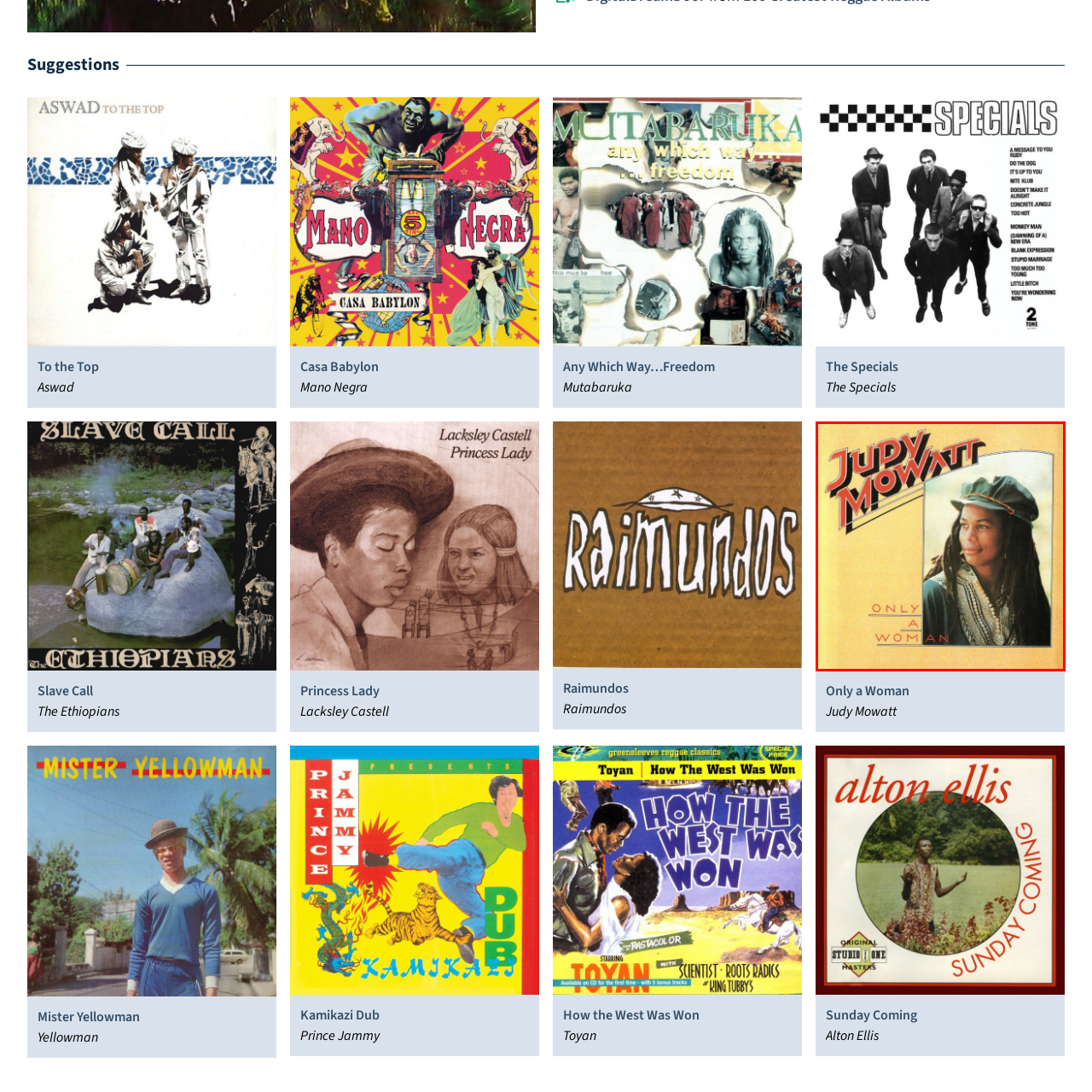Describe thoroughly what is shown in the red-bordered area of the image.

The image showcases the album cover for "Only a Woman" by Judy Mowatt. The cover features a striking portrait of Mowatt, who is adorned with traditional jewelry and a distinctive jacket. Her expression exudes confidence and grace, and she wears a stylish cap, further enhancing her unique look. The background is a warm, golden hue that complements the overall aesthetic of the cover. In bold red and black typography, the words "Judy Mowatt" and the album title "Only A Woman" are prominently displayed, highlighting her identity as a pivotal figure in reggae music. This album is celebrated for its empowering themes, making it a significant entry in her discography.